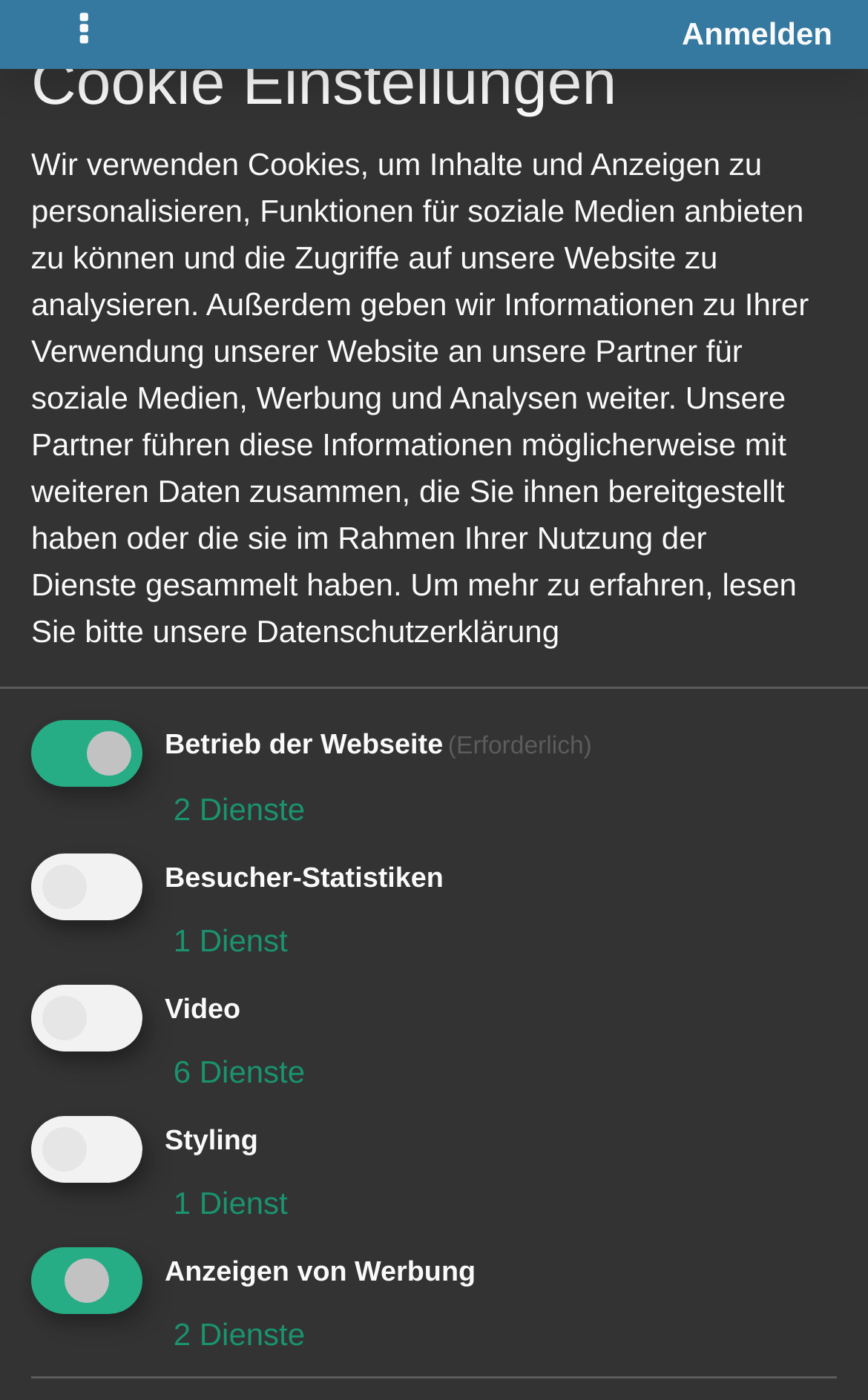Respond with a single word or short phrase to the following question: 
What is the date mentioned in the article?

05.05.2019